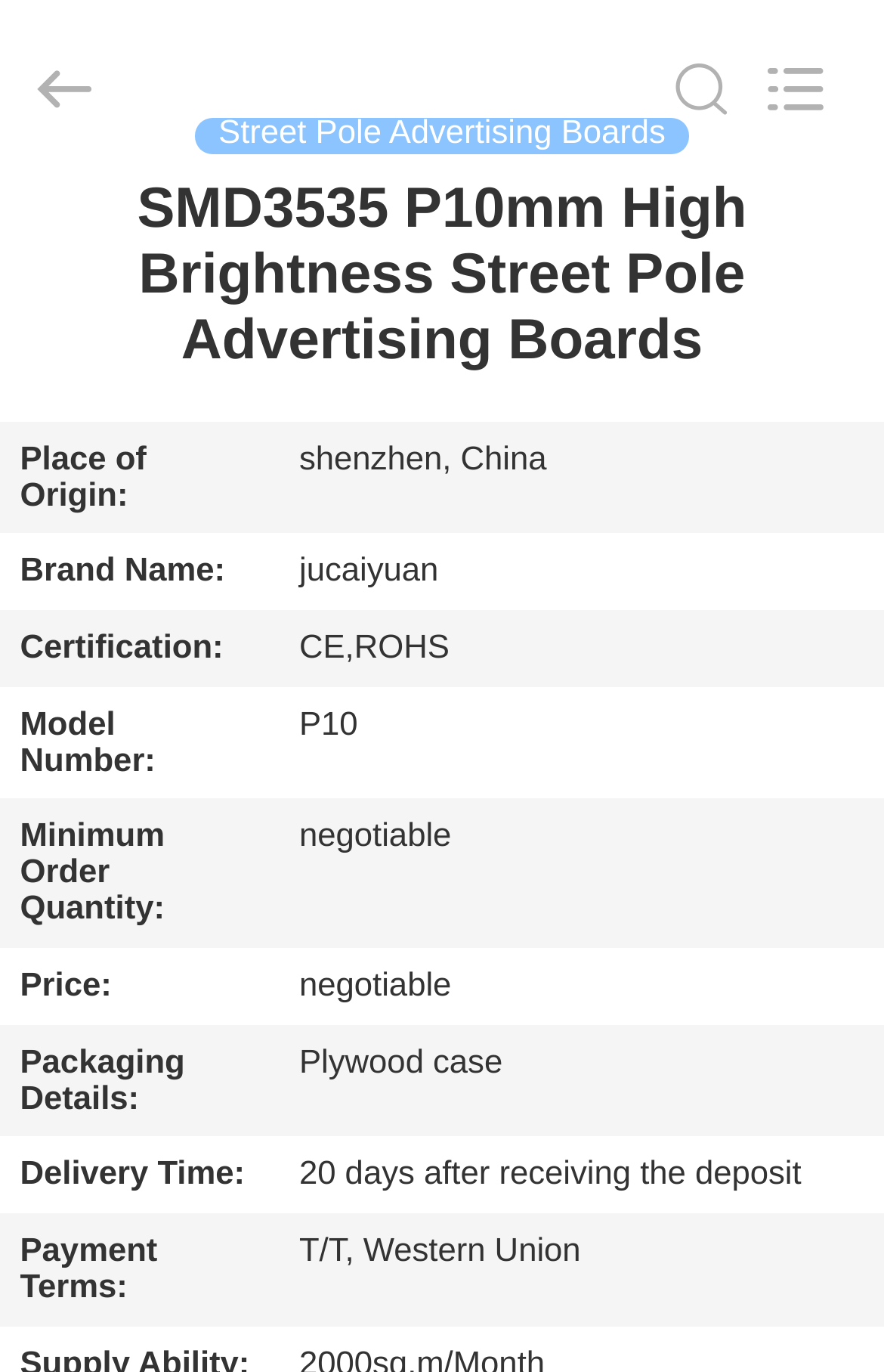What is the product name?
Using the image as a reference, deliver a detailed and thorough answer to the question.

I found the product name by looking at the heading element on the webpage, which is 'SMD3535 P10mm High Brightness Street Pole Advertising Boards'. This is likely the name of the product being described on the webpage.